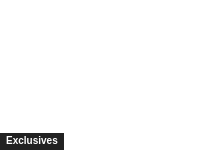Describe every detail you can see in the image.

The image features a prominent section labeled "Exclusives," set against a simple black background. This header indicates a curated selection of unique articles or stories that offer in-depth insights on specific topics. Positioned prominently in the layout, this element serves as a gateway for readers seeking specialized content related to pressing issues or significant events, enhancing their engagement with the latest exclusive news features. The design is clean, suggesting a modern interface that emphasizes the importance of the curated content it represents.